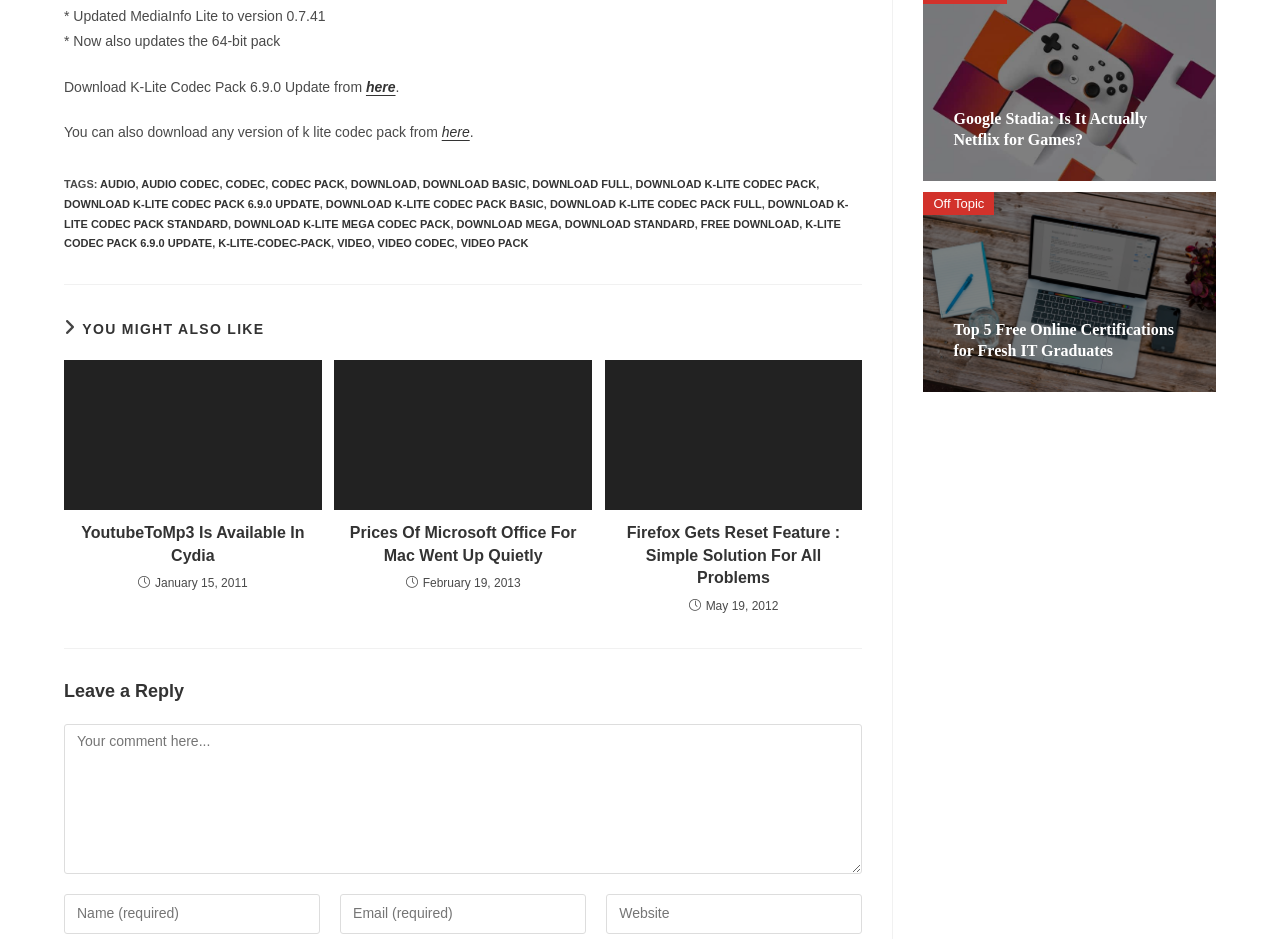Please specify the bounding box coordinates of the area that should be clicked to accomplish the following instruction: "Leave a reply". The coordinates should consist of four float numbers between 0 and 1, i.e., [left, top, right, bottom].

[0.05, 0.723, 0.674, 0.75]